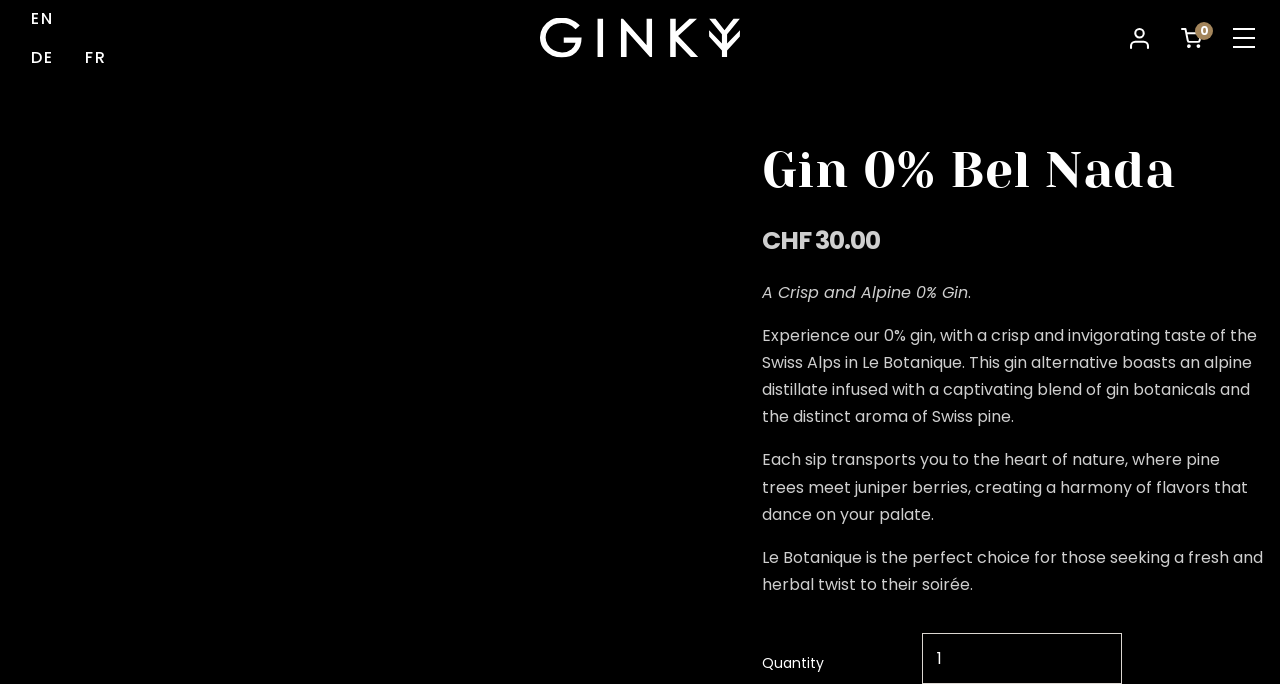Answer the question using only one word or a concise phrase: What is the price of the gin?

CHF 30.00